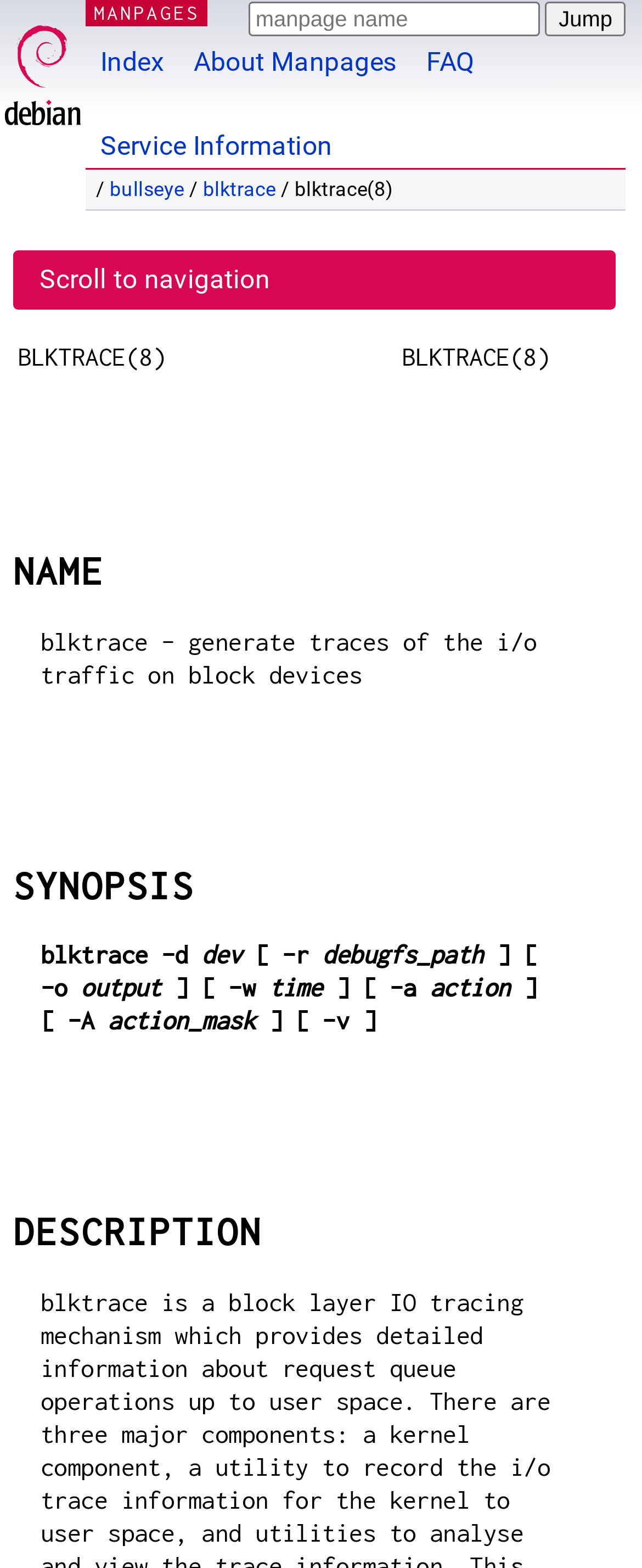Please identify the bounding box coordinates of the element's region that should be clicked to execute the following instruction: "View the Index page". The bounding box coordinates must be four float numbers between 0 and 1, i.e., [left, top, right, bottom].

[0.133, 0.0, 0.279, 0.054]